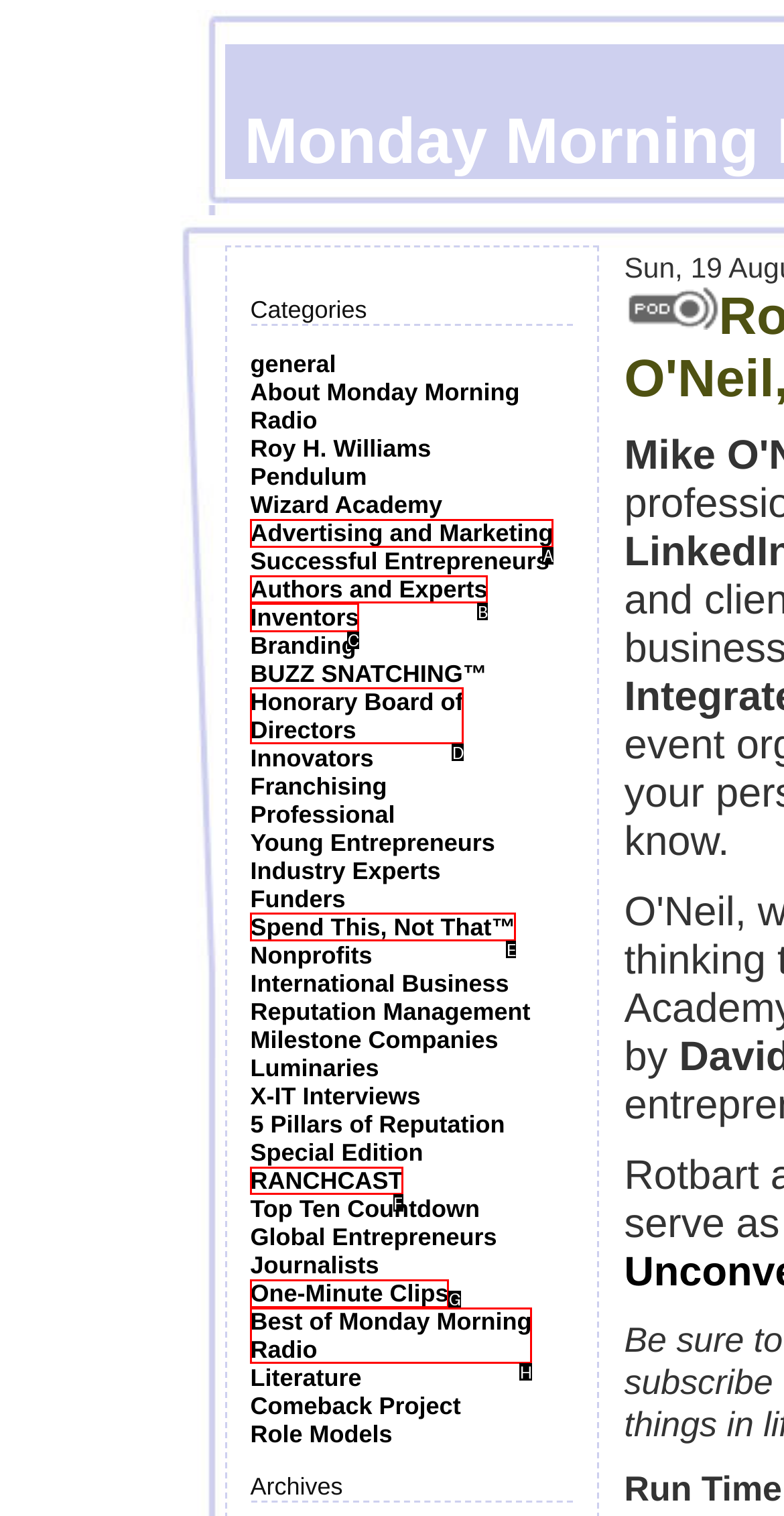Identify the correct choice to execute this task: Click on the 'RANCHCAST' link
Respond with the letter corresponding to the right option from the available choices.

F